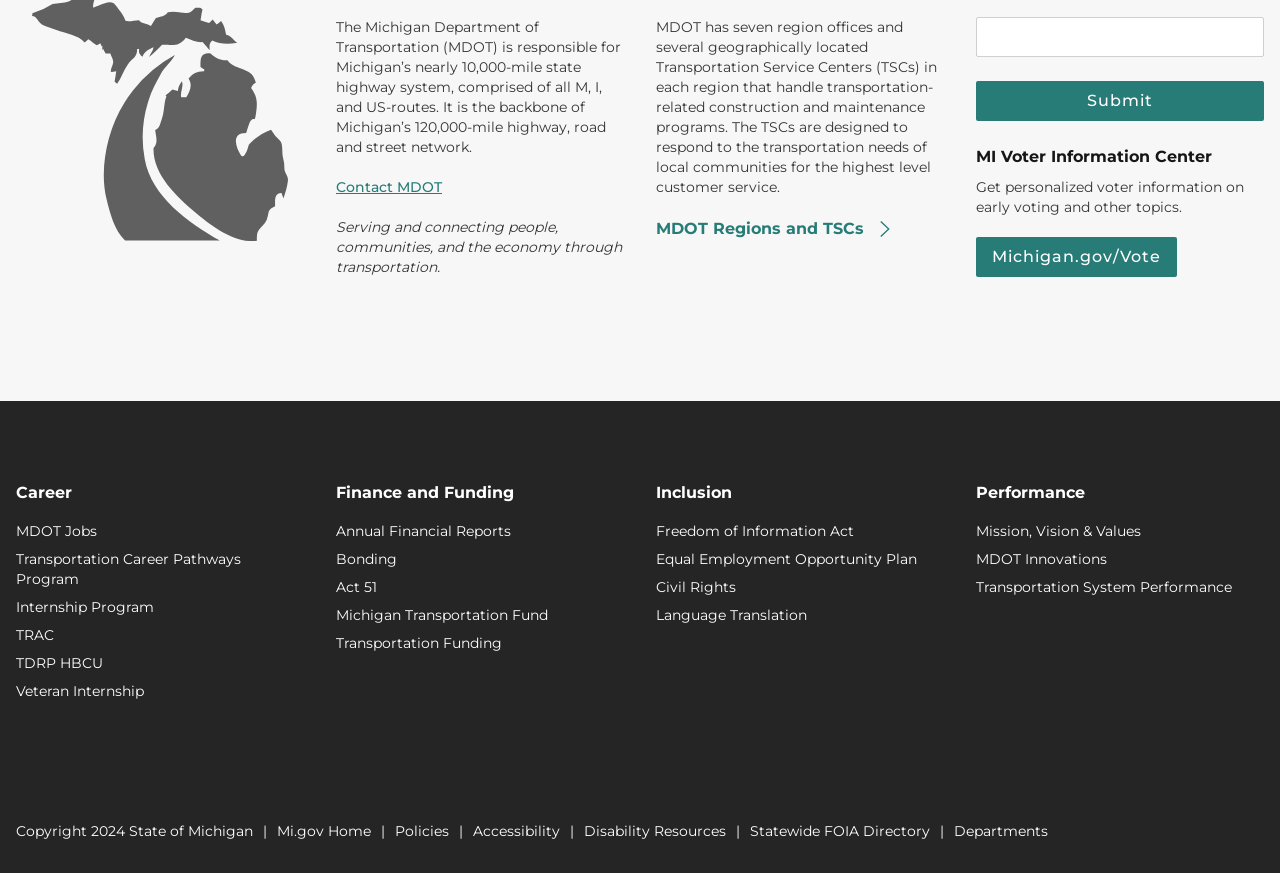Show the bounding box coordinates for the HTML element described as: "TRAC".

[0.012, 0.716, 0.238, 0.739]